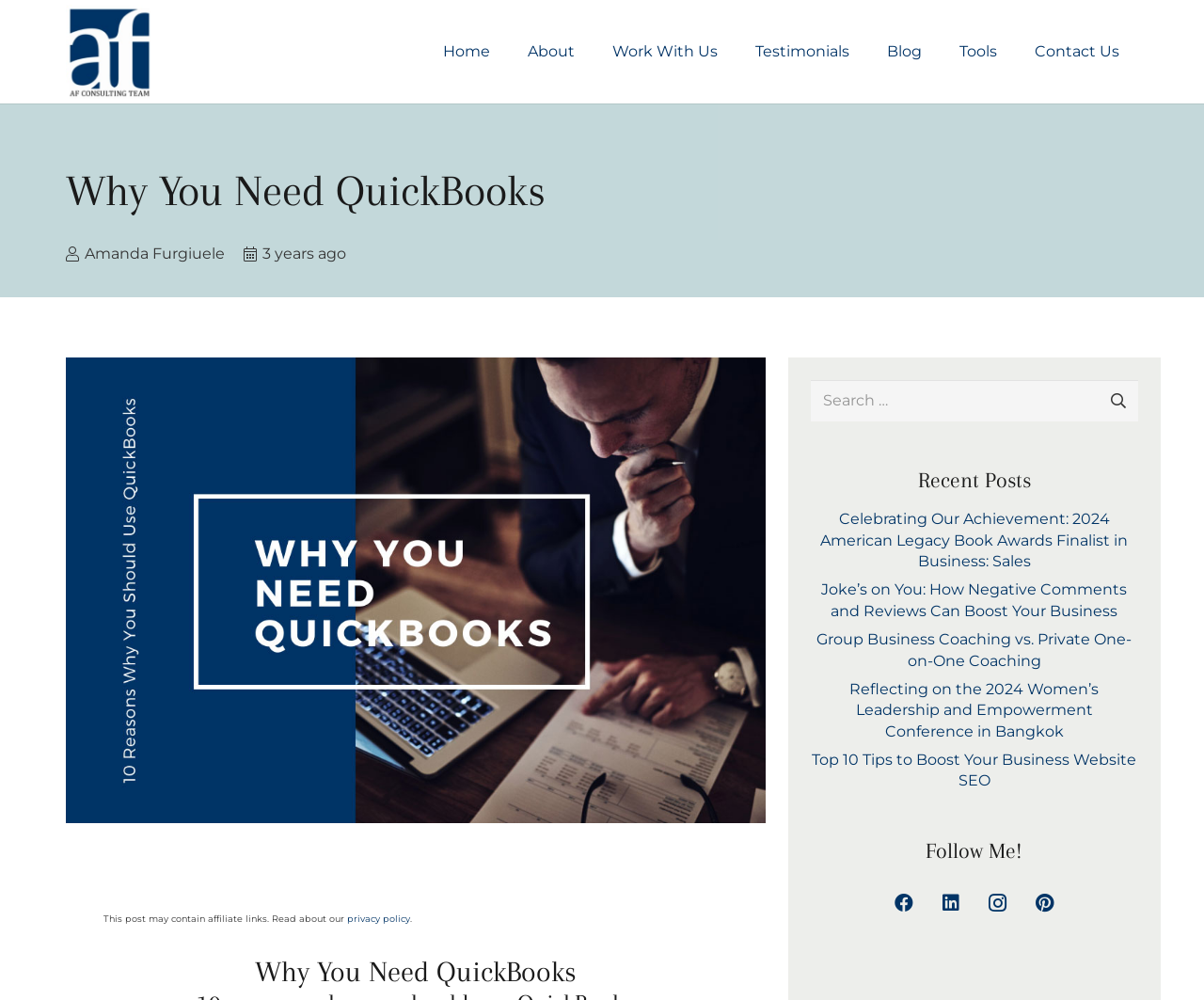Specify the bounding box coordinates of the element's area that should be clicked to execute the given instruction: "Read the blog post about Celebrating Our Achievement". The coordinates should be four float numbers between 0 and 1, i.e., [left, top, right, bottom].

[0.682, 0.51, 0.937, 0.57]